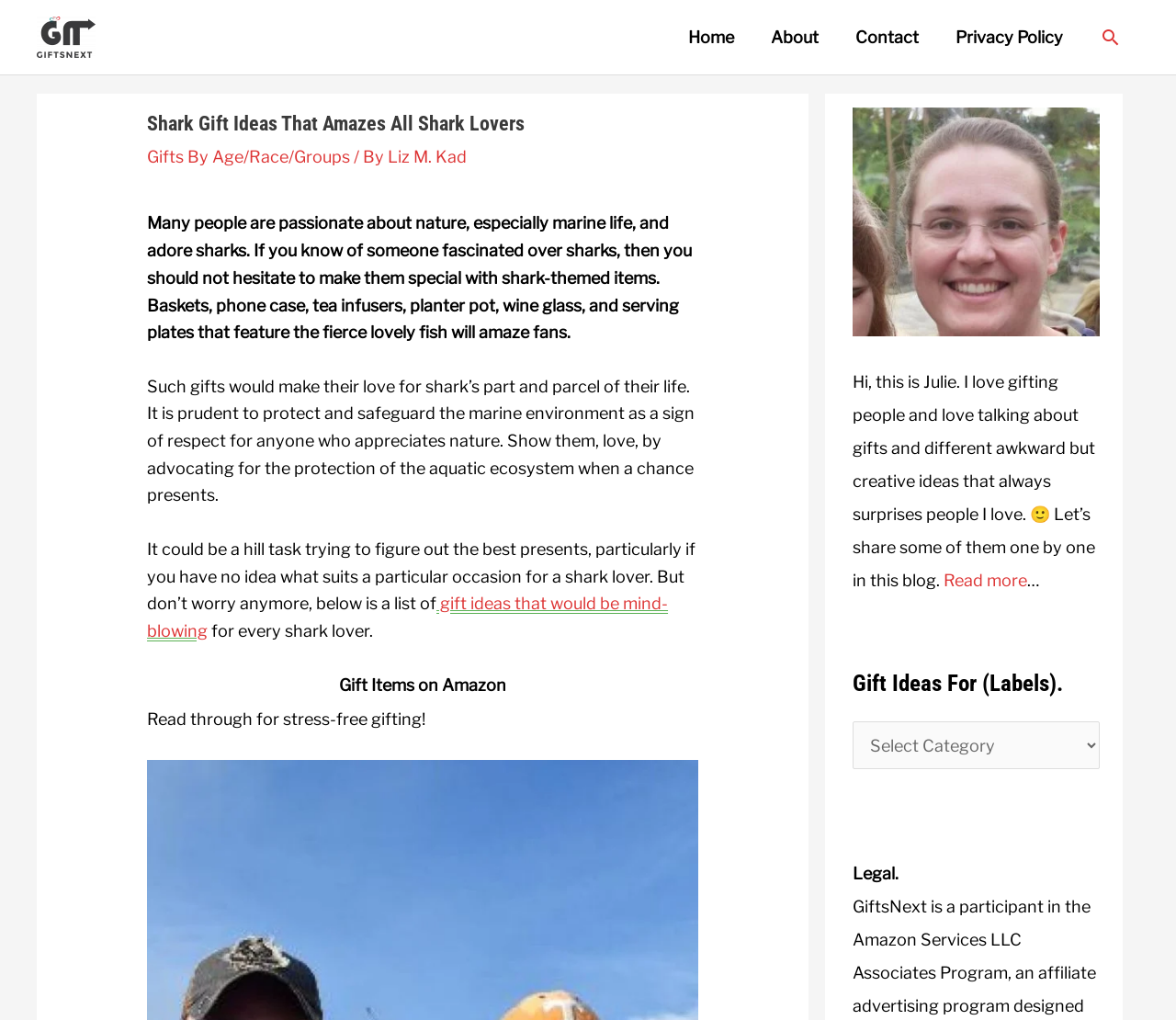Using the image as a reference, answer the following question in as much detail as possible:
What is the purpose of the website?

The website's purpose is to provide gift ideas for shark lovers. The text states 'If you know of someone fascinated over sharks, then you should not hesitate to make them special with shark-themed items.' This suggests that the website aims to help users find suitable gifts for shark enthusiasts, making their love for sharks a part of their life.